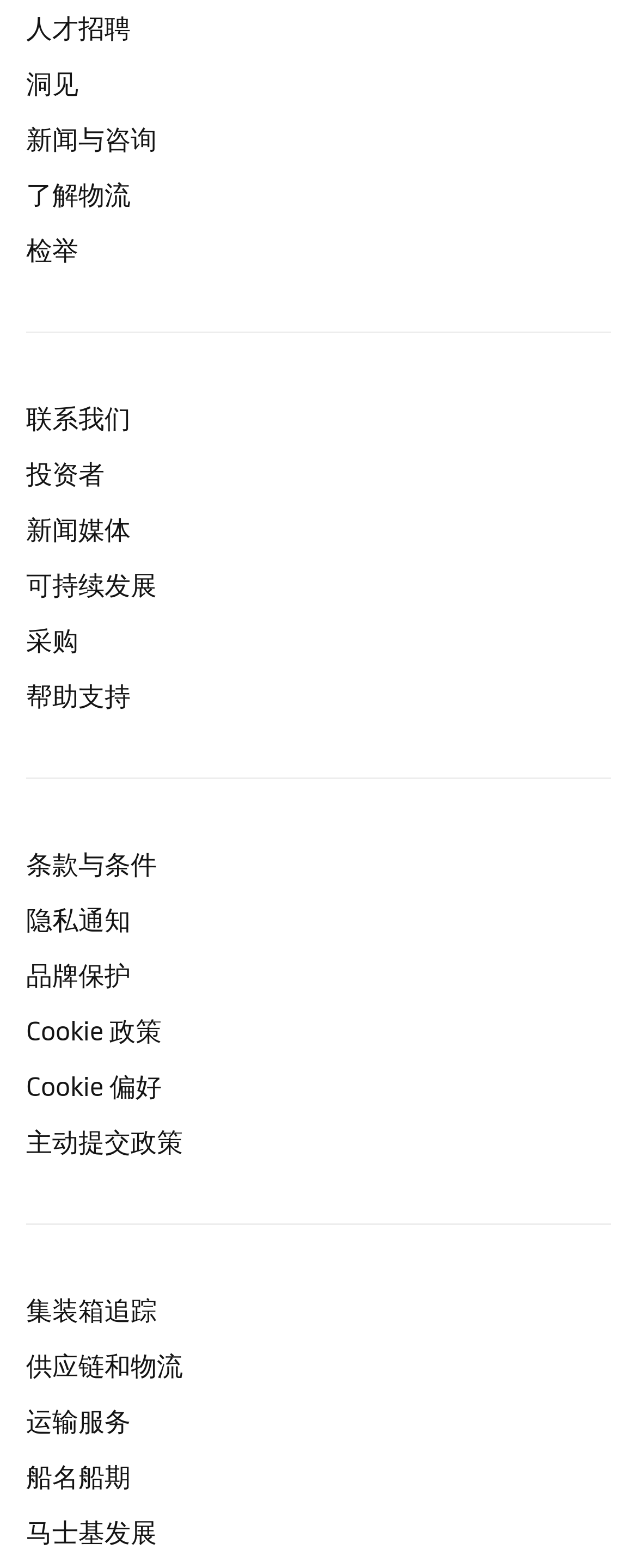Is there a link for tracking containers on the webpage?
Relying on the image, give a concise answer in one word or a brief phrase.

Yes